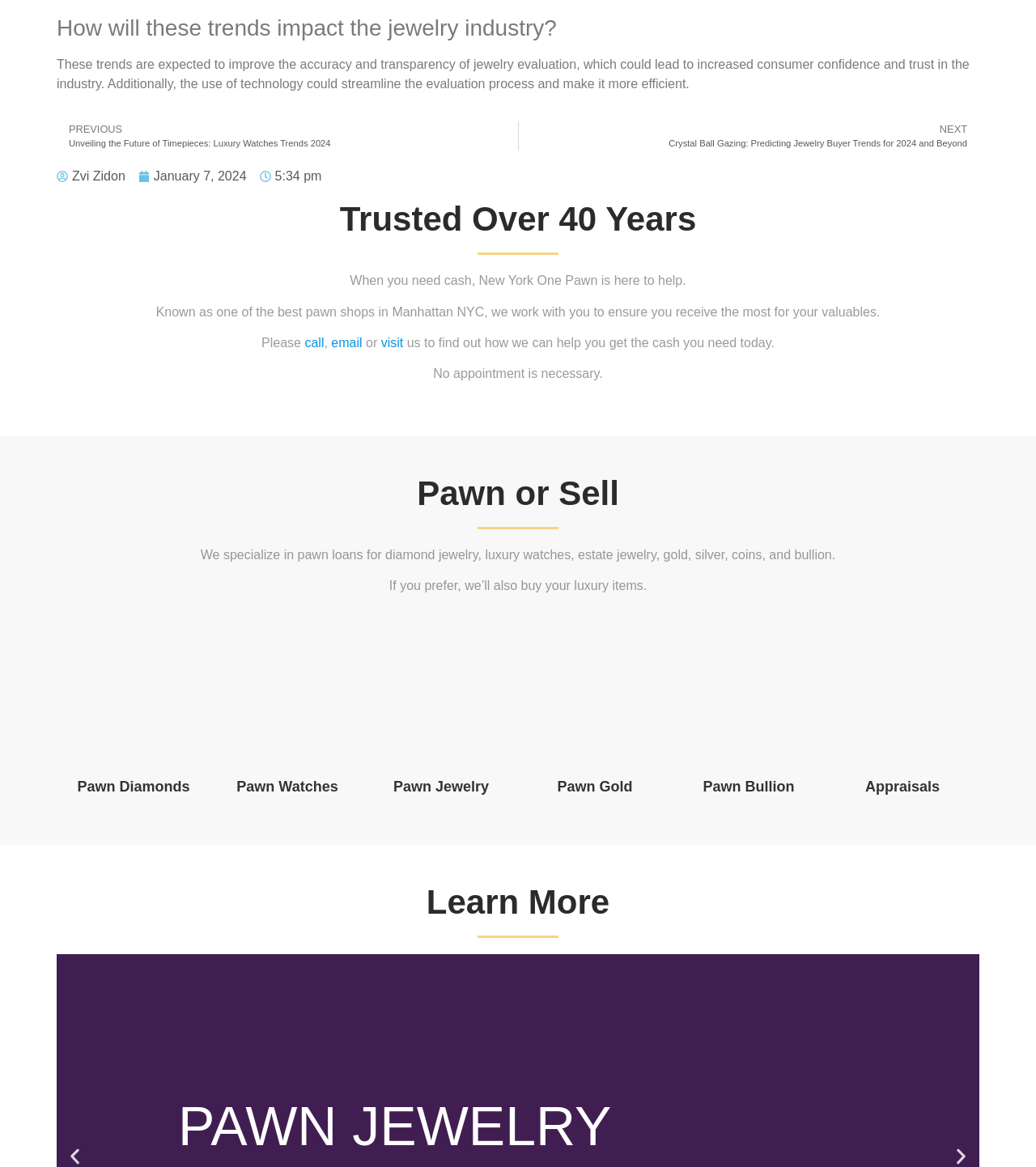Please identify the bounding box coordinates of the clickable region that I should interact with to perform the following instruction: "Click on 'NEXT' to go to the next article". The coordinates should be expressed as four float numbers between 0 and 1, i.e., [left, top, right, bottom].

[0.5, 0.104, 0.945, 0.129]